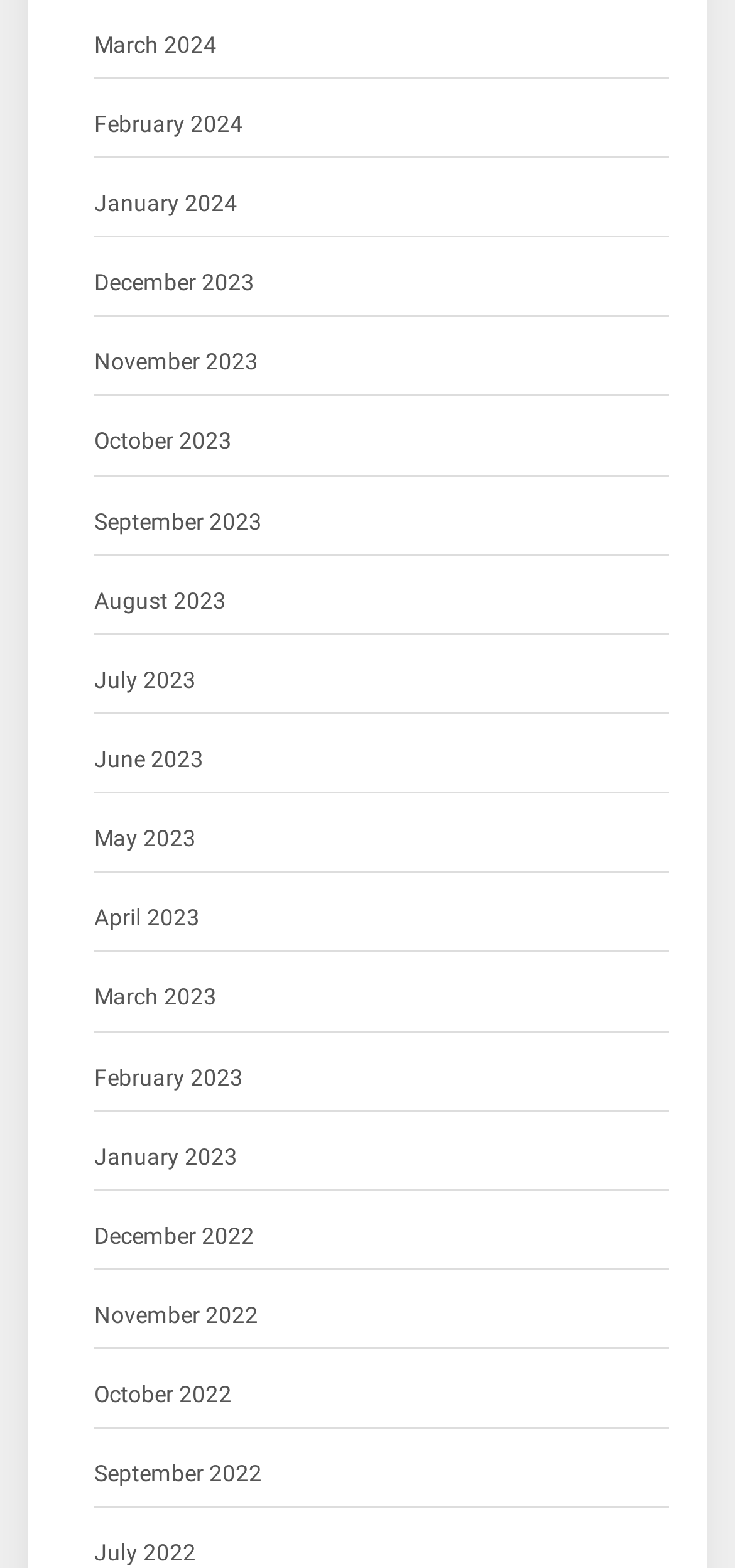Locate the bounding box coordinates for the element described below: "April 2023". The coordinates must be four float values between 0 and 1, formatted as [left, top, right, bottom].

[0.128, 0.574, 0.272, 0.599]